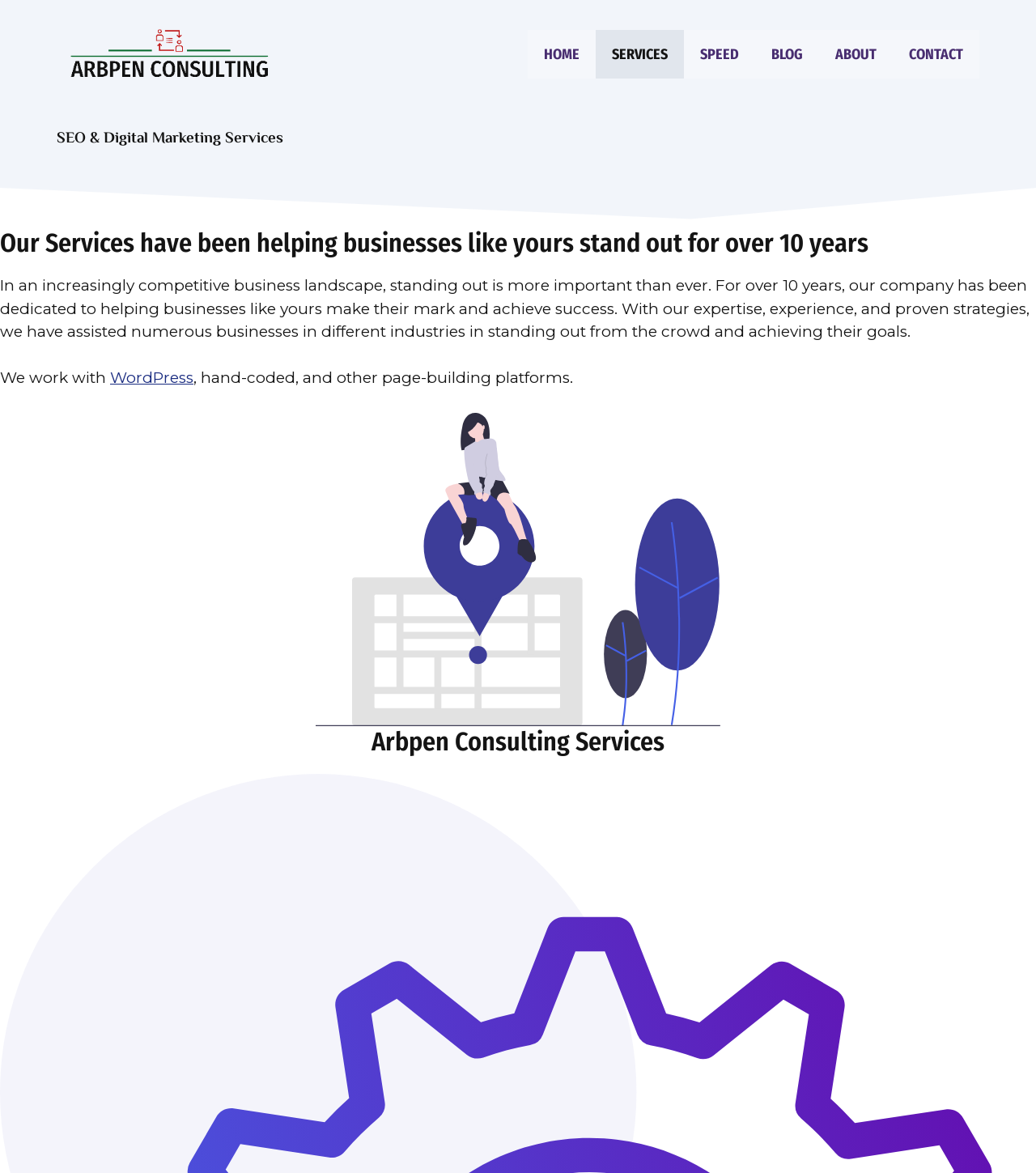Based on the element description: "About", identify the UI element and provide its bounding box coordinates. Use four float numbers between 0 and 1, [left, top, right, bottom].

[0.791, 0.025, 0.862, 0.067]